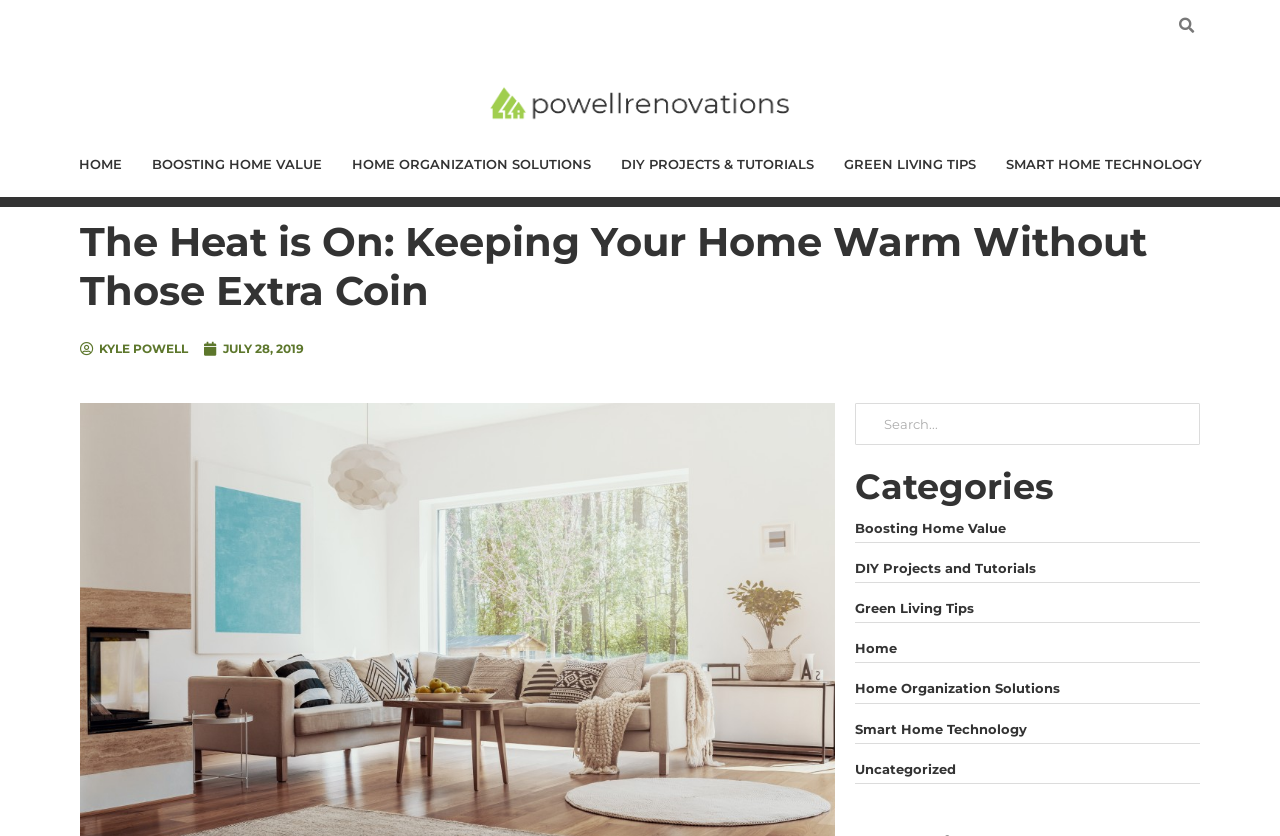Locate the bounding box coordinates of the region to be clicked to comply with the following instruction: "Go to the Home page". The coordinates must be four float numbers between 0 and 1, in the form [left, top, right, bottom].

[0.05, 0.169, 0.107, 0.224]